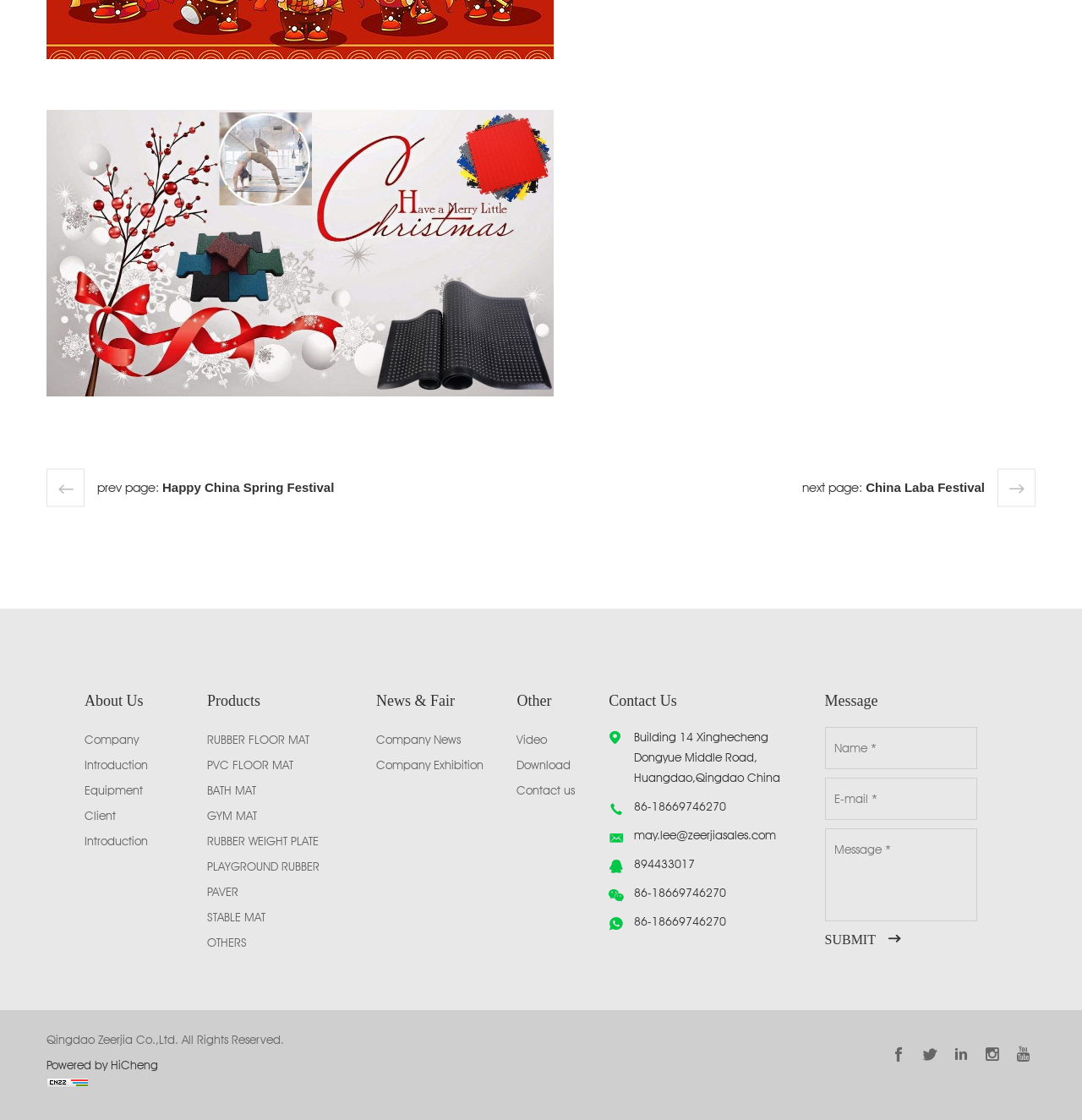How many types of floor mats are available?
Using the screenshot, give a one-word or short phrase answer.

4